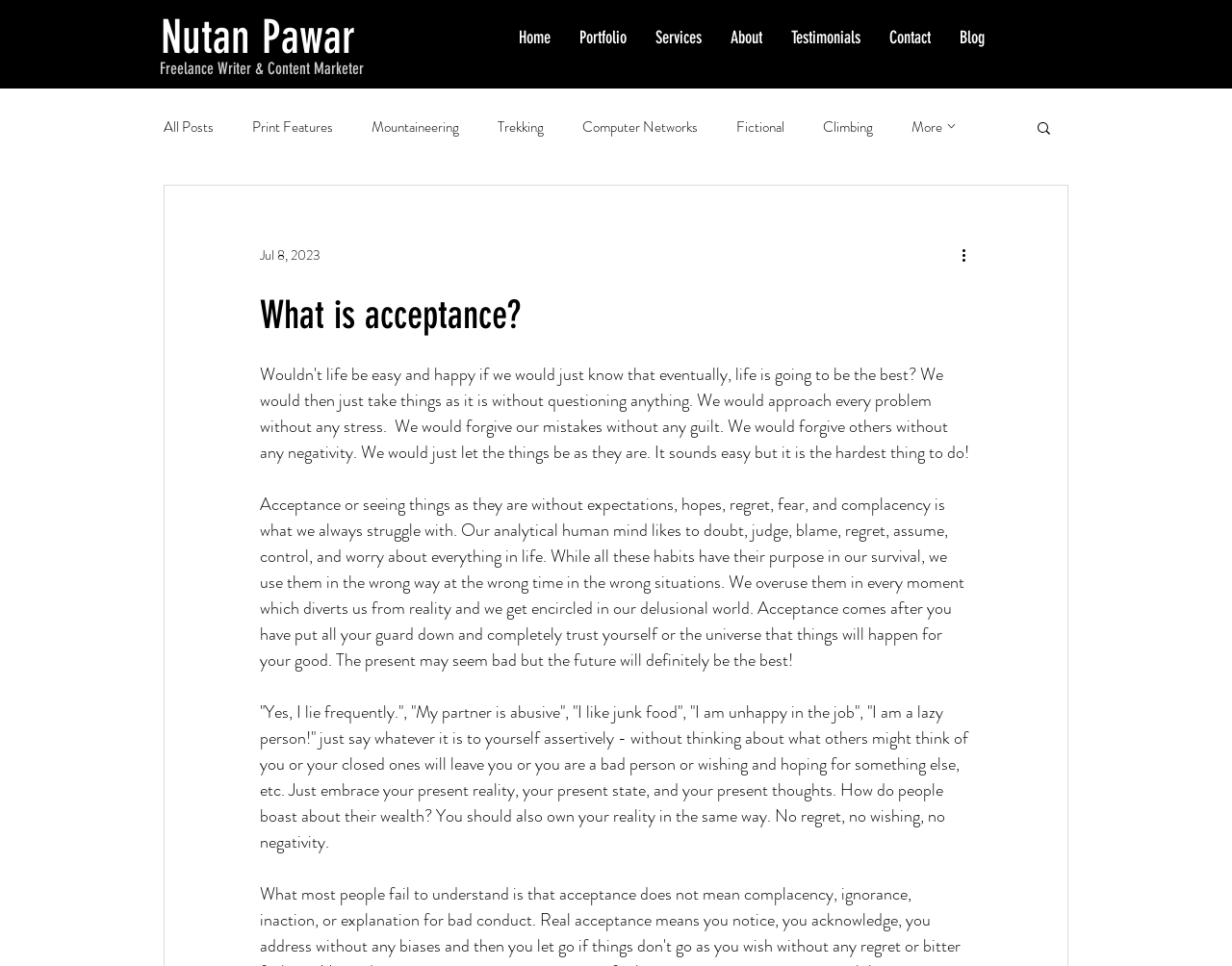Offer a thorough description of the webpage.

The webpage appears to be a personal blog or website of a freelance writer and content marketer named Nutan Pawar. At the top of the page, there is a navigation menu with links to various sections of the website, including Home, Portfolio, Services, About, Testimonials, Contact, and Blog. Below this menu, there is a heading that describes Nutan Pawar's profession.

On the left side of the page, there is a secondary navigation menu related to the blog, with links to categories such as All Posts, Print Features, Mountaineering, Trekking, Computer Networks, Fictional, and Climbing. There is also a "More" link and a search button.

The main content of the page is an article titled "What is acceptance?" which discusses the concept of acceptance and how it can be achieved by letting go of expectations, hopes, and fears. The article is divided into two paragraphs, with the first paragraph explaining how our analytical minds can lead us astray and the second paragraph providing advice on how to practice acceptance by embracing our present reality without judgment or negativity.

There are also a few images on the page, including a small icon next to the "More" link and another icon next to the search button. Additionally, there is a date "Jul 8, 2023" and a button labeled "More actions" with an associated image.